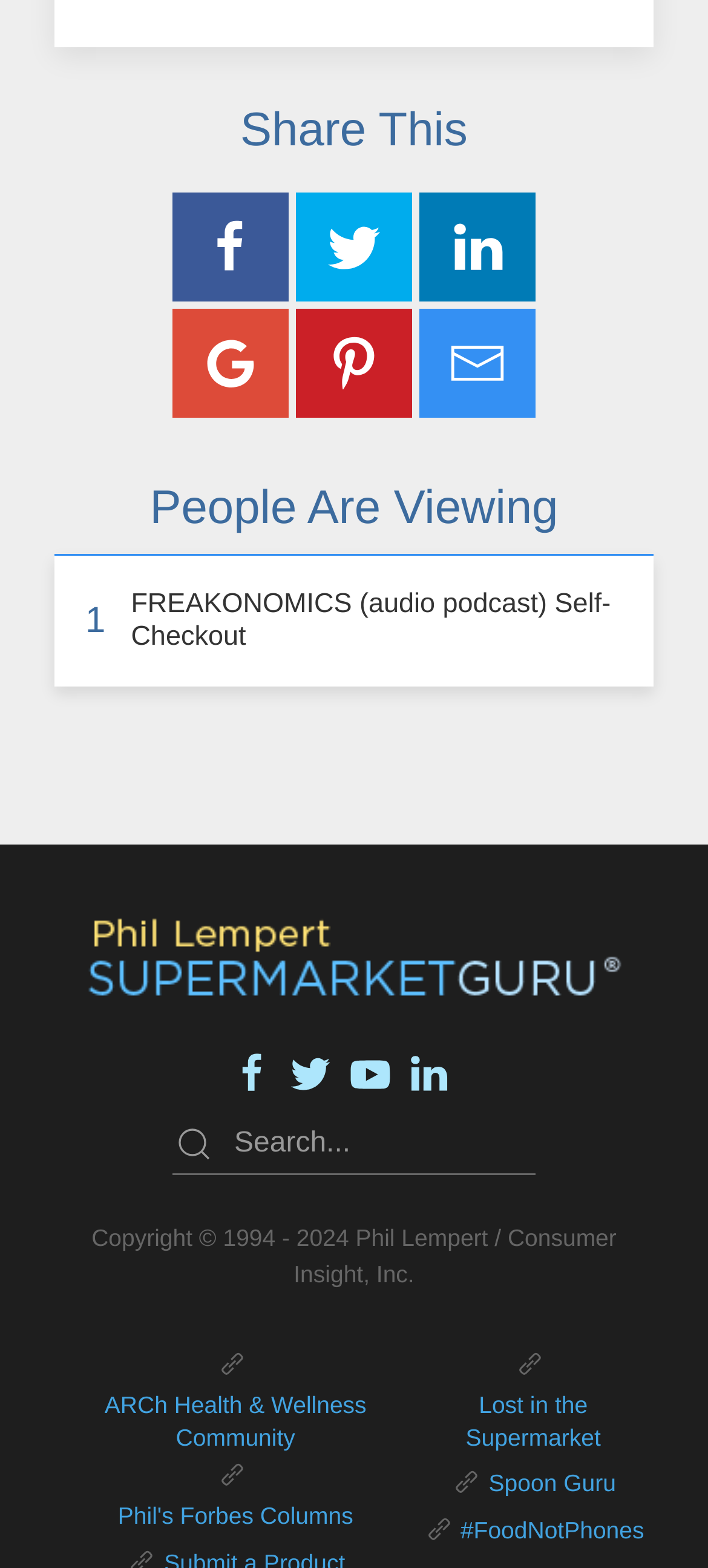Please determine the bounding box coordinates for the element that should be clicked to follow these instructions: "Search for something".

[0.244, 0.71, 0.756, 0.75]